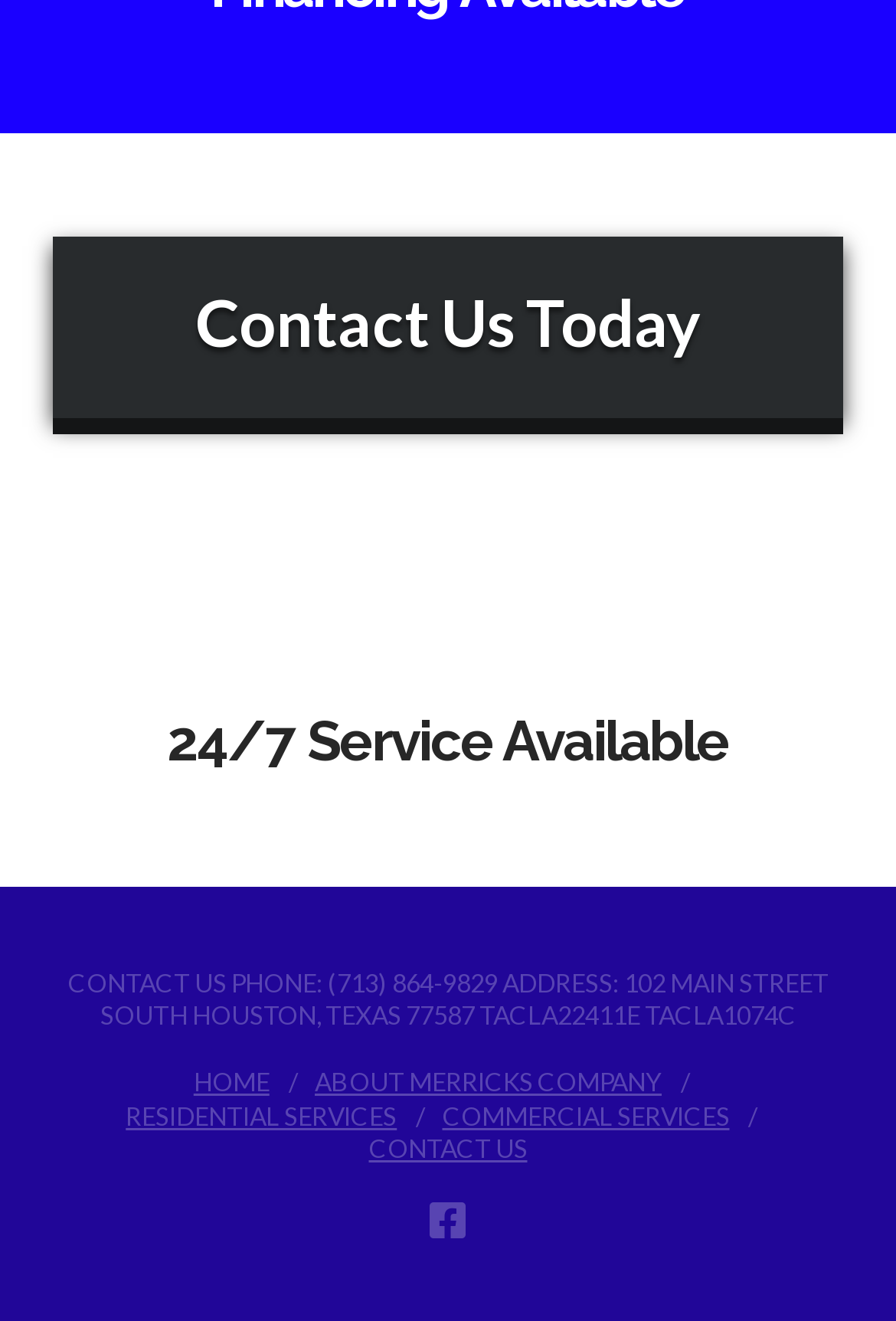Given the webpage screenshot, identify the bounding box of the UI element that matches this description: "A trail of travel".

None